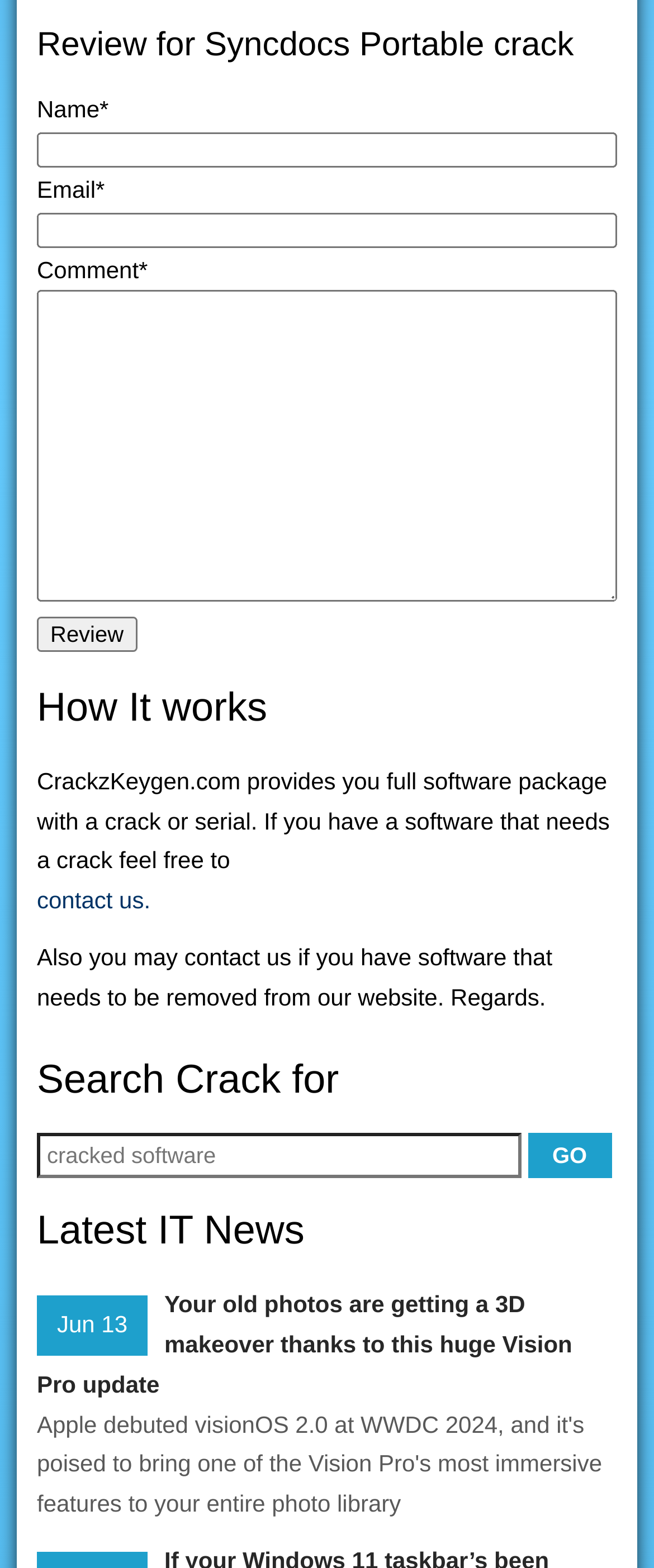Locate the coordinates of the bounding box for the clickable region that fulfills this instruction: "Search for cracked software".

[0.056, 0.723, 0.797, 0.752]